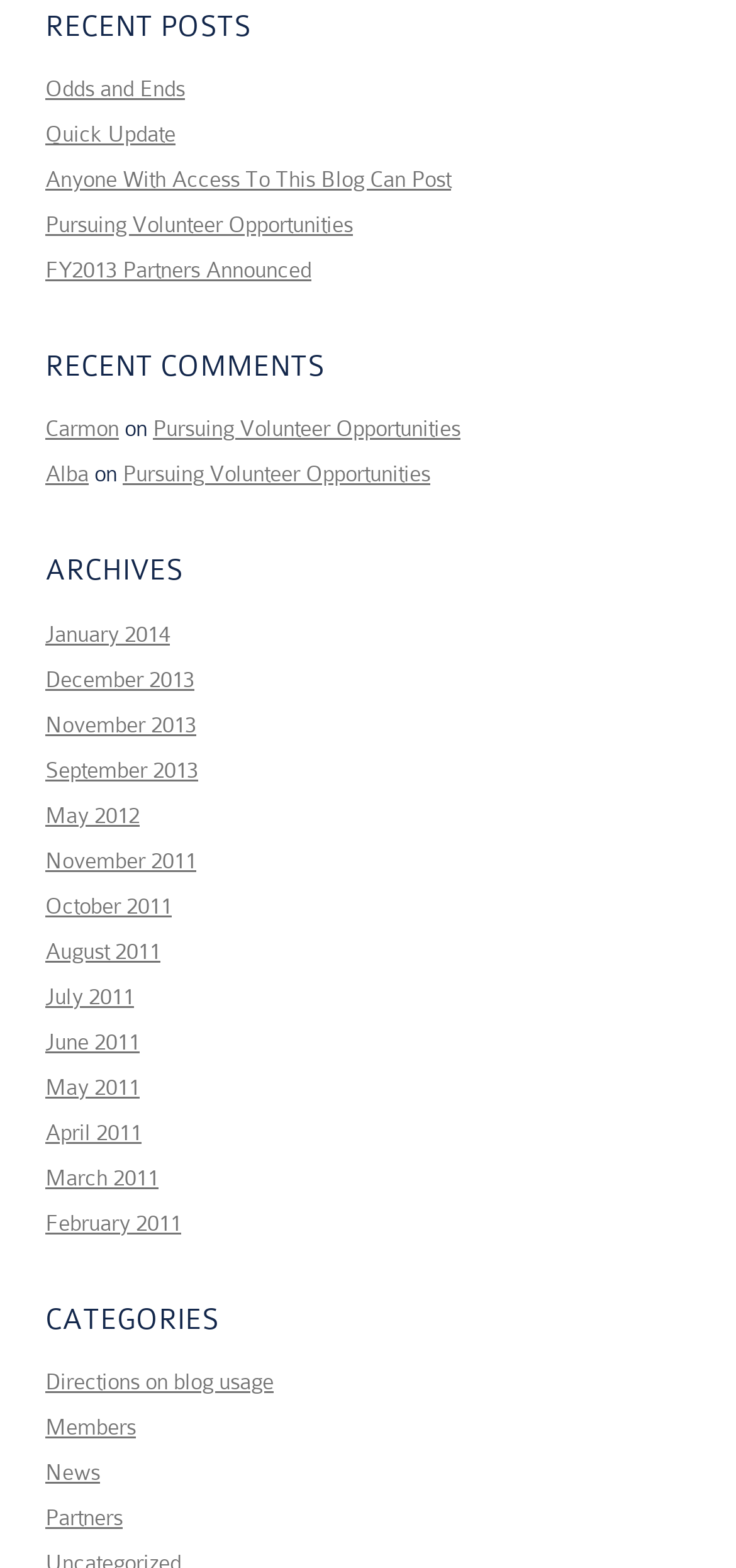Please identify the coordinates of the bounding box that should be clicked to fulfill this instruction: "View recent comments".

[0.062, 0.212, 0.938, 0.256]